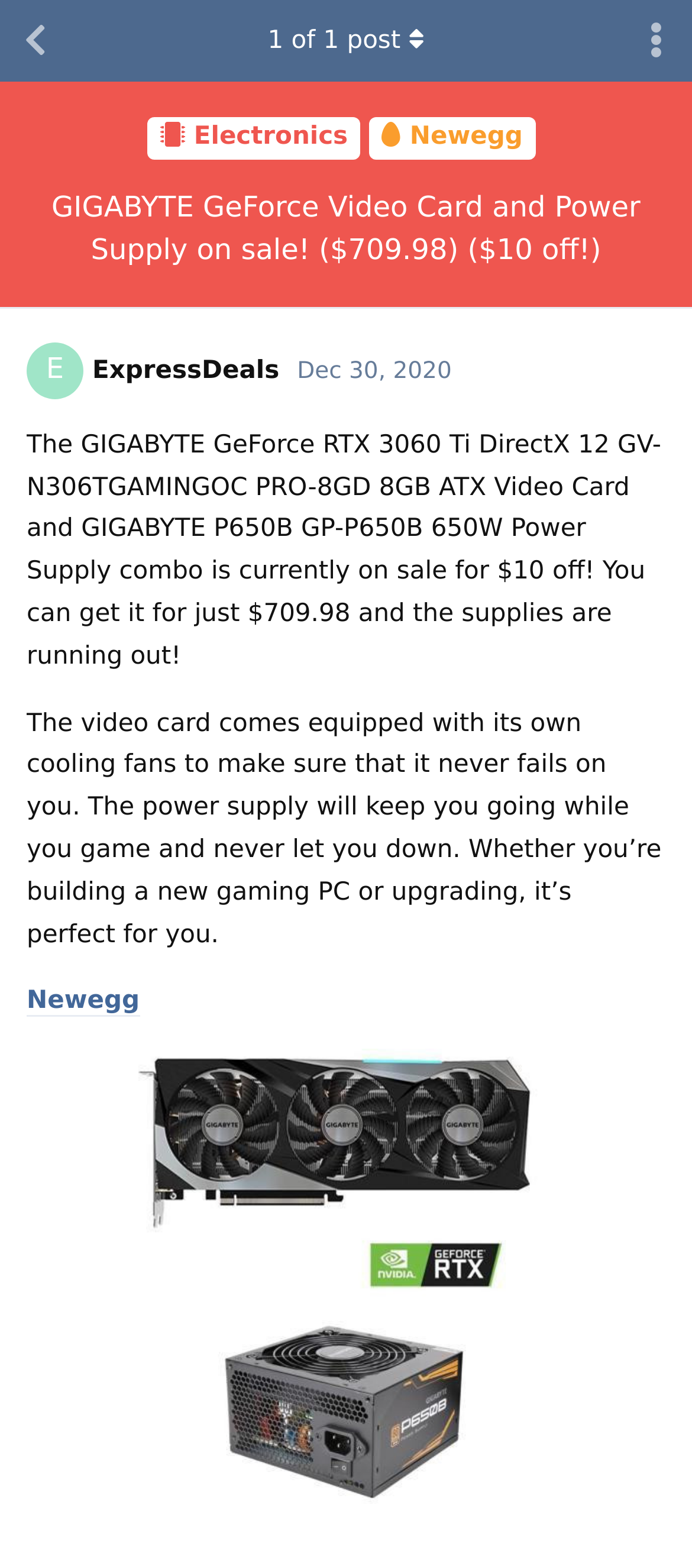Please find the bounding box coordinates of the element's region to be clicked to carry out this instruction: "Explore AMSOIL products".

None